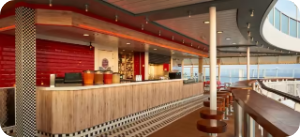What type of drinks can customers enjoy at the bar?
Carefully analyze the image and provide a detailed answer to the question.

According to the caption, customers can enjoy refreshing drinks like frosty beers and specialty frozen cocktails while soaking in panoramic views of the ocean at 'The Pit Stop' bar.